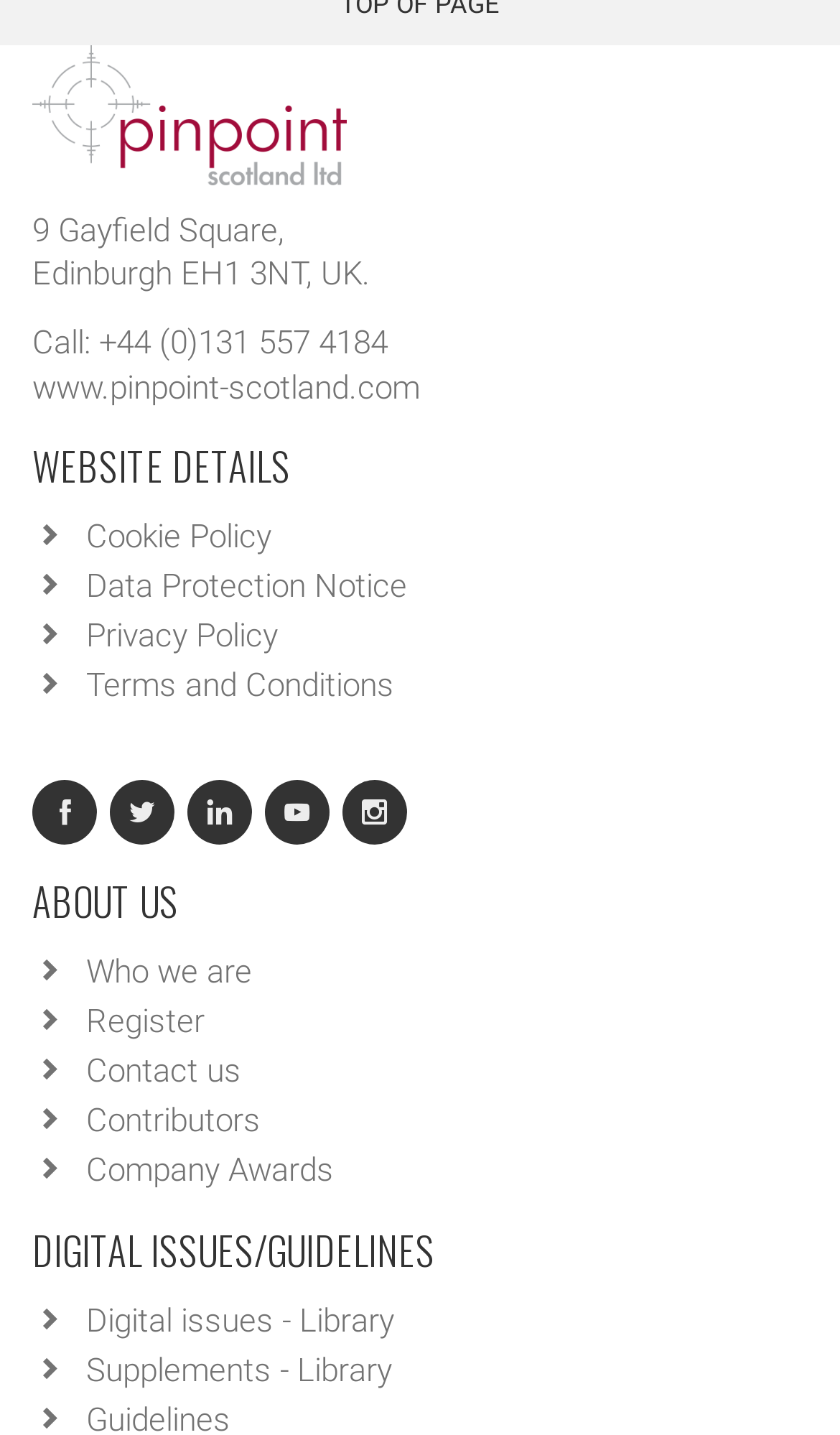Please give a concise answer to this question using a single word or phrase: 
What is the address of Pinpoint Scotland?

9 Gayfield Square, Edinburgh EH1 3NT, UK.